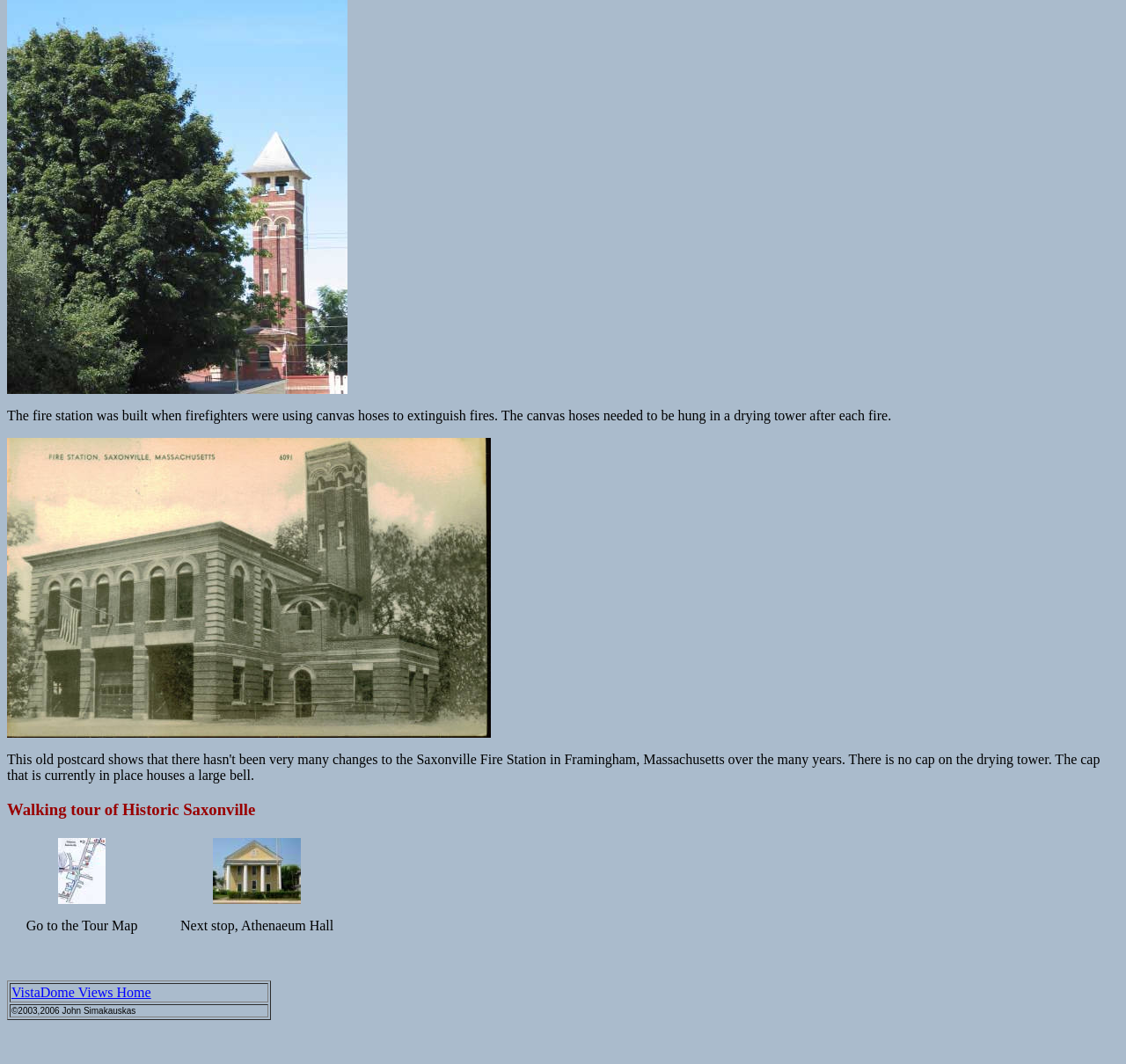What is located in the fire station?
Please give a detailed and elaborate answer to the question.

Based on the StaticText element 'houses a large bell.', it is clear that a large bell is located in the fire station.